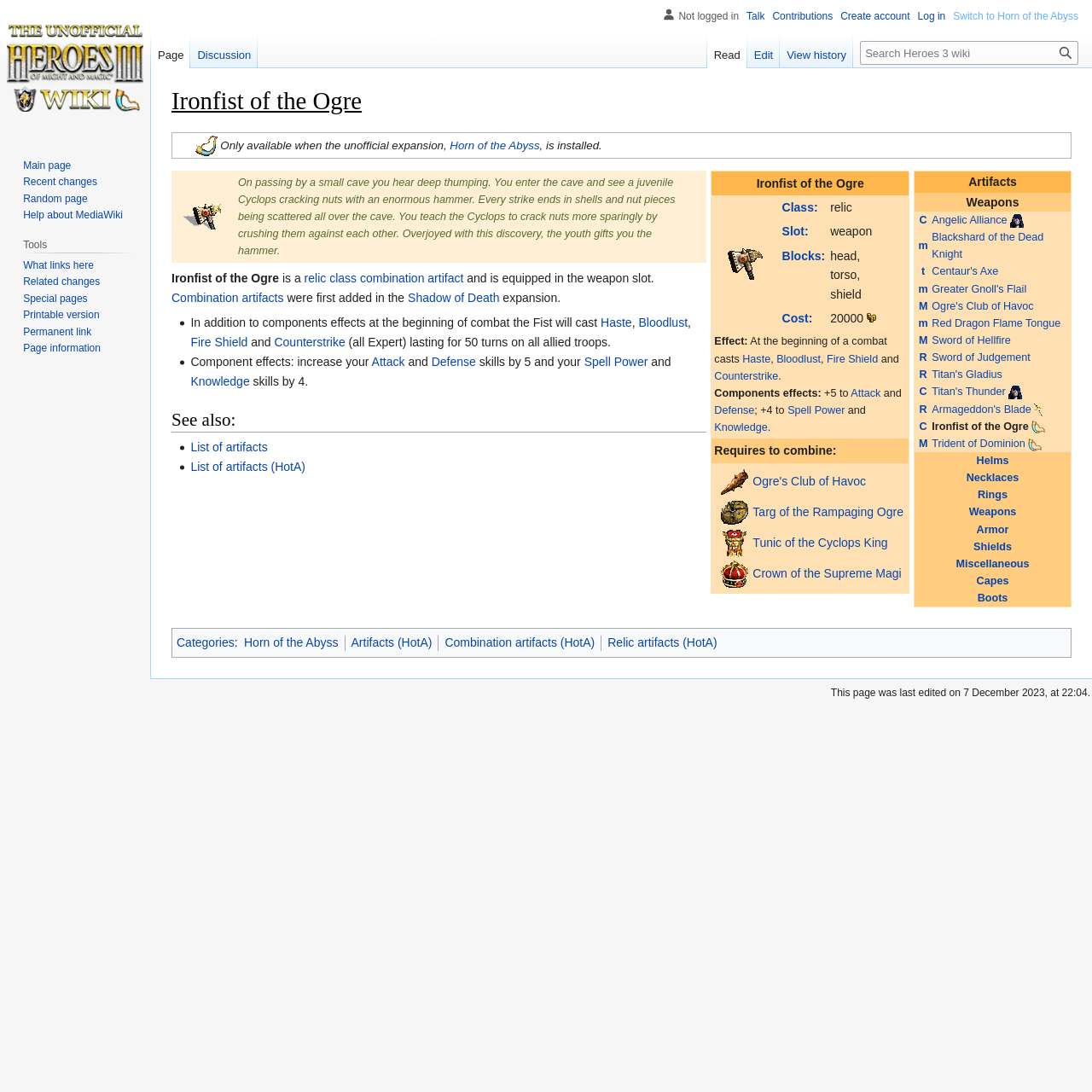Please identify the bounding box coordinates of the element that needs to be clicked to perform the following instruction: "Click on Horn of the Abyss".

[0.179, 0.127, 0.199, 0.138]